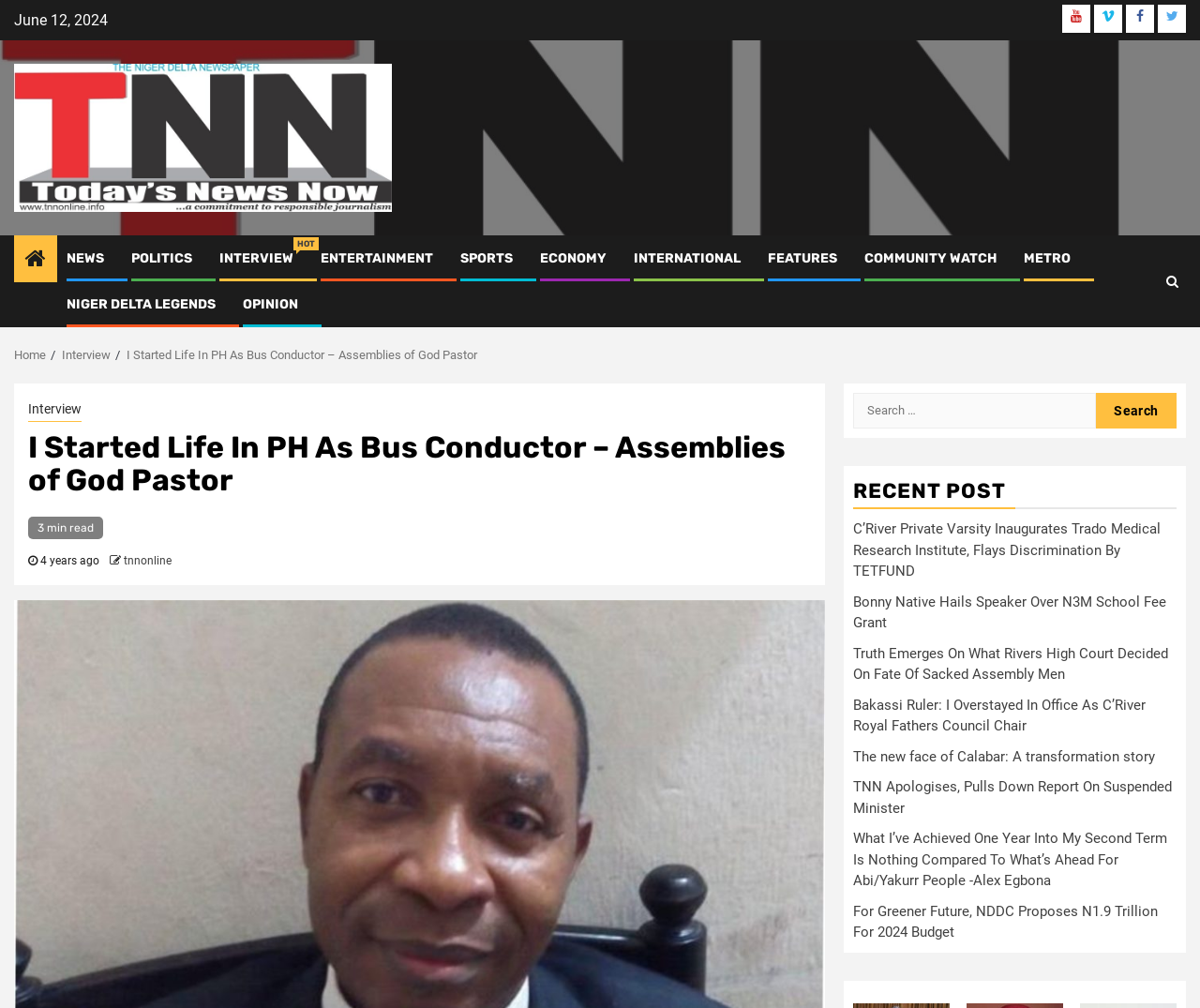Provide the bounding box coordinates of the HTML element described as: "Niger Delta Legends". The bounding box coordinates should be four float numbers between 0 and 1, i.e., [left, top, right, bottom].

[0.055, 0.294, 0.18, 0.31]